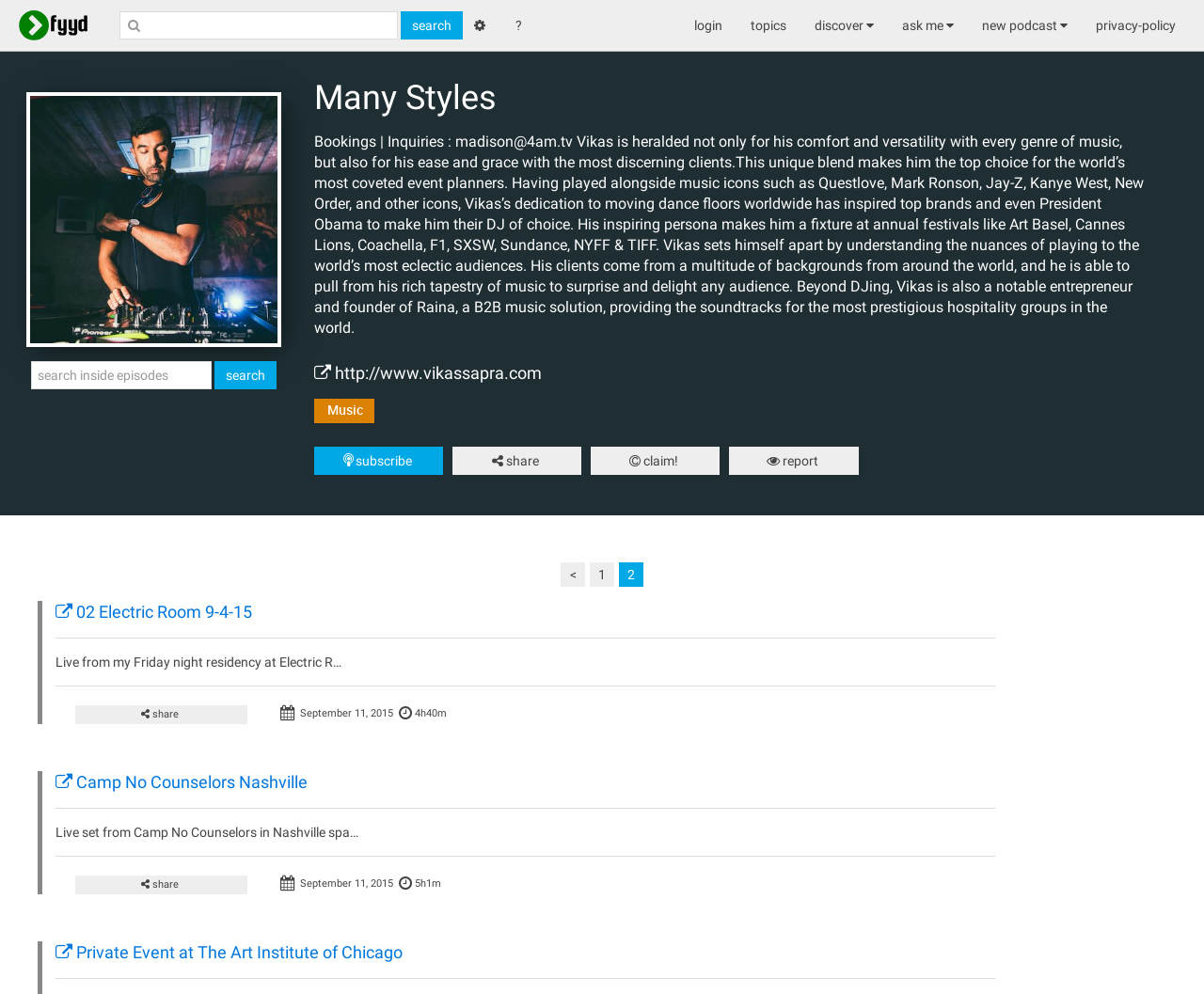Please find the bounding box coordinates of the element that you should click to achieve the following instruction: "login to the website". The coordinates should be presented as four float numbers between 0 and 1: [left, top, right, bottom].

[0.565, 0.007, 0.612, 0.044]